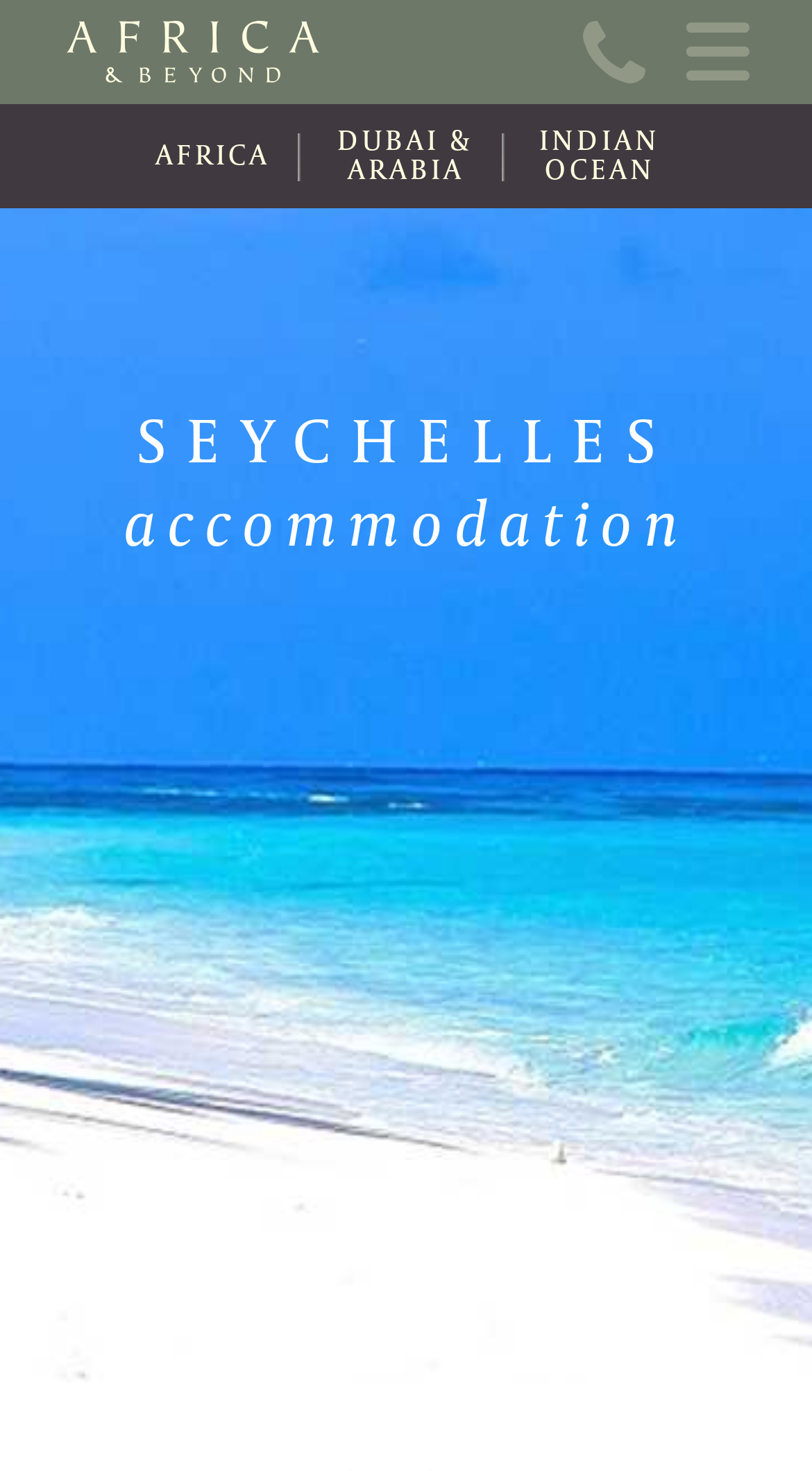Find the bounding box coordinates of the clickable area that will achieve the following instruction: "explore Africa and Beyond".

[0.026, 0.0, 0.974, 0.057]